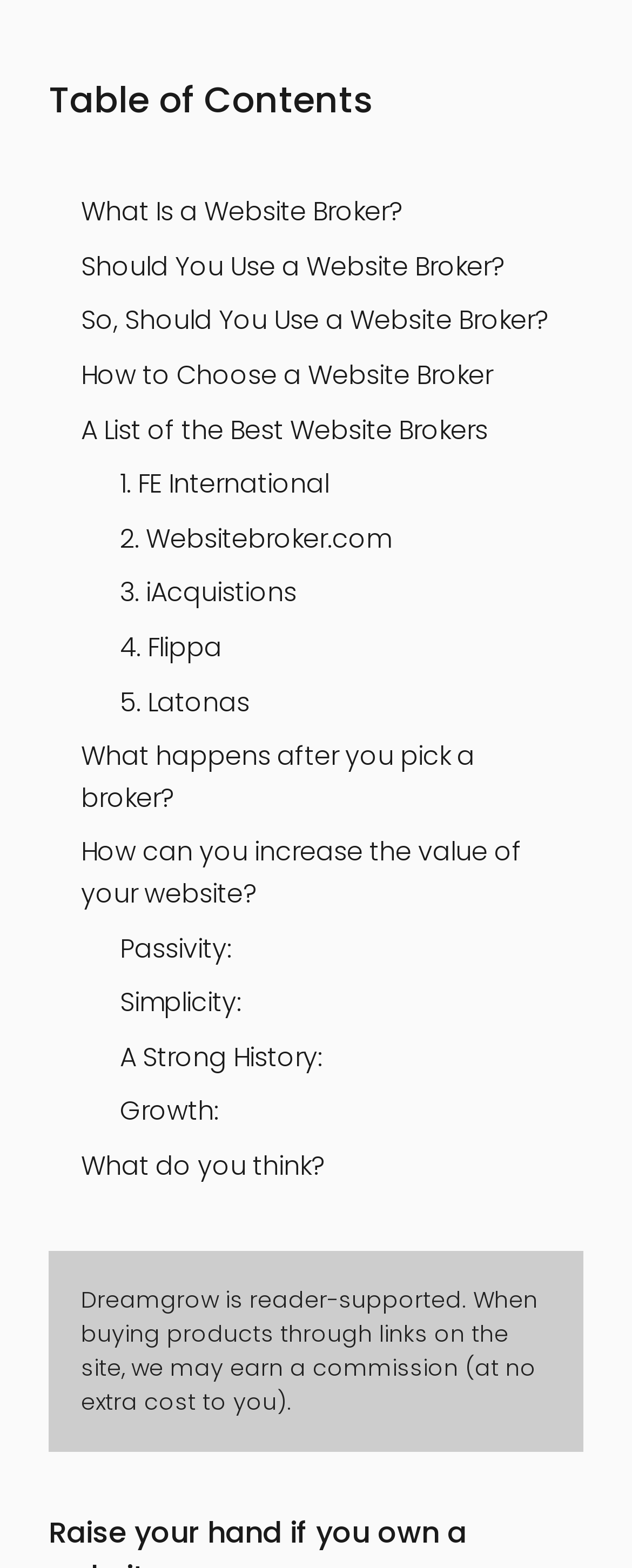How many sections are in the table of contents?
Refer to the image and provide a one-word or short phrase answer.

7